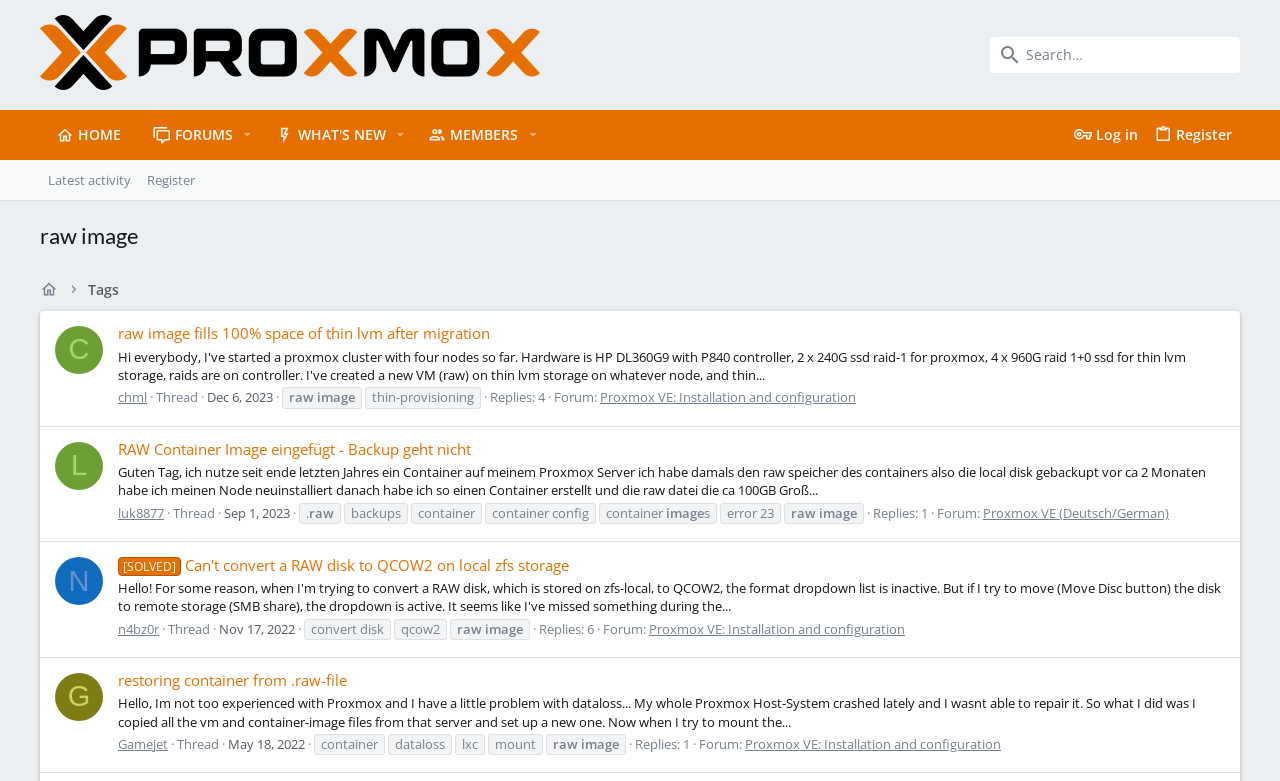Please identify the bounding box coordinates of the clickable element to fulfill the following instruction: "Follow Twitter". The coordinates should be four float numbers between 0 and 1, i.e., [left, top, right, bottom].

None